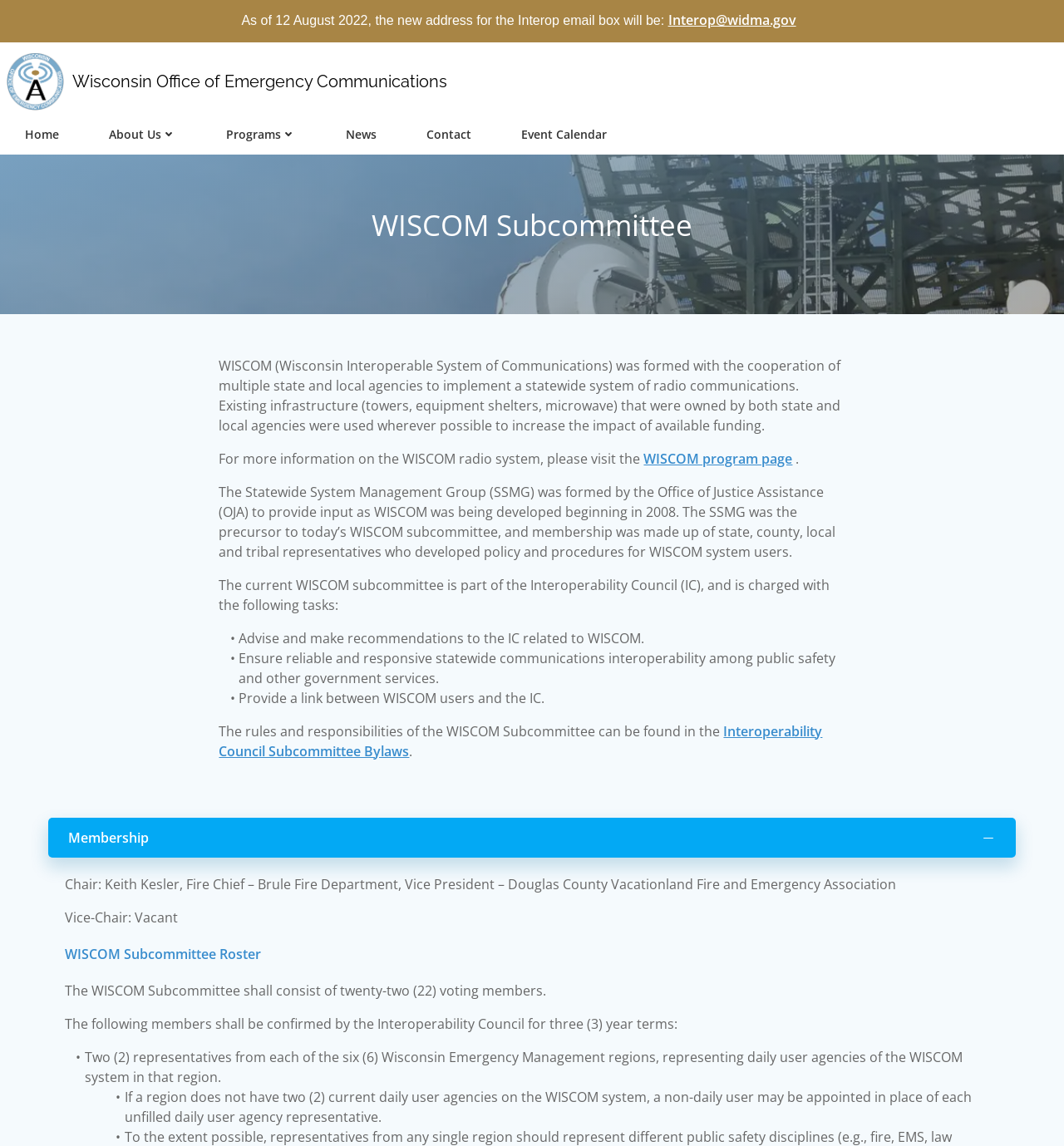Based on the image, provide a detailed response to the question:
What is the term length for WISCOM Subcommittee members confirmed by the Interoperability Council?

I found the answer by reading the StaticText element that states 'The following members shall be confirmed by the Interoperability Council for three (3) year terms'.